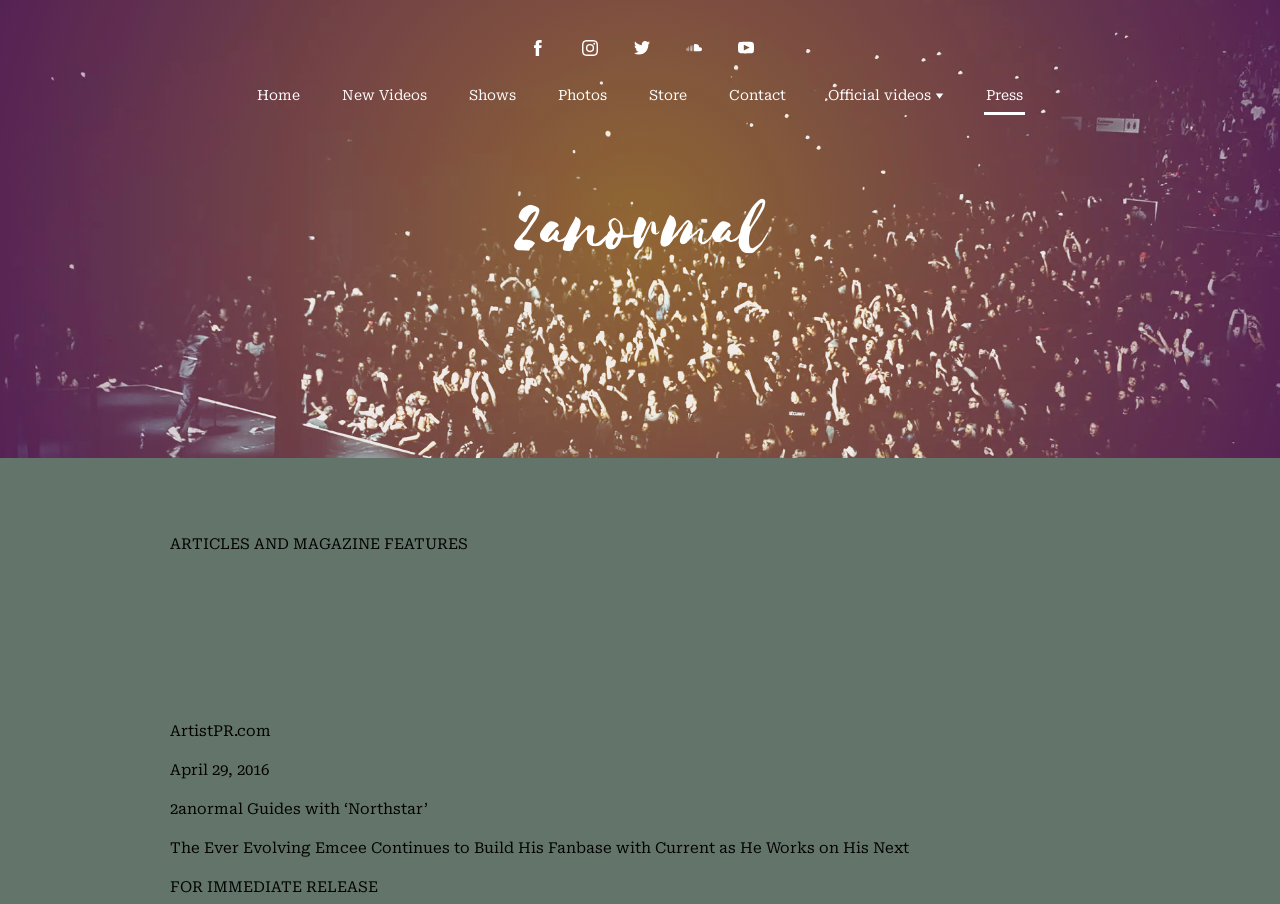Explain the features and main sections of the webpage comprehensively.

This webpage is about 2anormal, a hip hop artist from Kansas City. At the top, there are five social media links, each accompanied by an image, aligned horizontally from left to right, including Facebook, Instagram, Twitter, SoundCloud, and YouTube. 

Below the social media links, there is a navigation menu with seven links: Home, New Videos, Shows, Photos, Store, Contact, and Official videos. 

In the center of the page, there is a large heading that reads "2anormal" with a link to the artist's name. 

The main content of the page is a press section, which features several articles and magazine features. The section is headed by a title "ARTICLES AND MAGAZINE FEATURES". There are five articles listed, each with a title, publication, and date. The articles are arranged vertically, with the most recent one at the top. The titles of the articles include "2anormal Guides with ‘Northstar’", "The Ever Evolving Emcee Continues to Build His Fanbase with Current as He Works on His Next", and "FOR IMMEDIATE RELEASE".